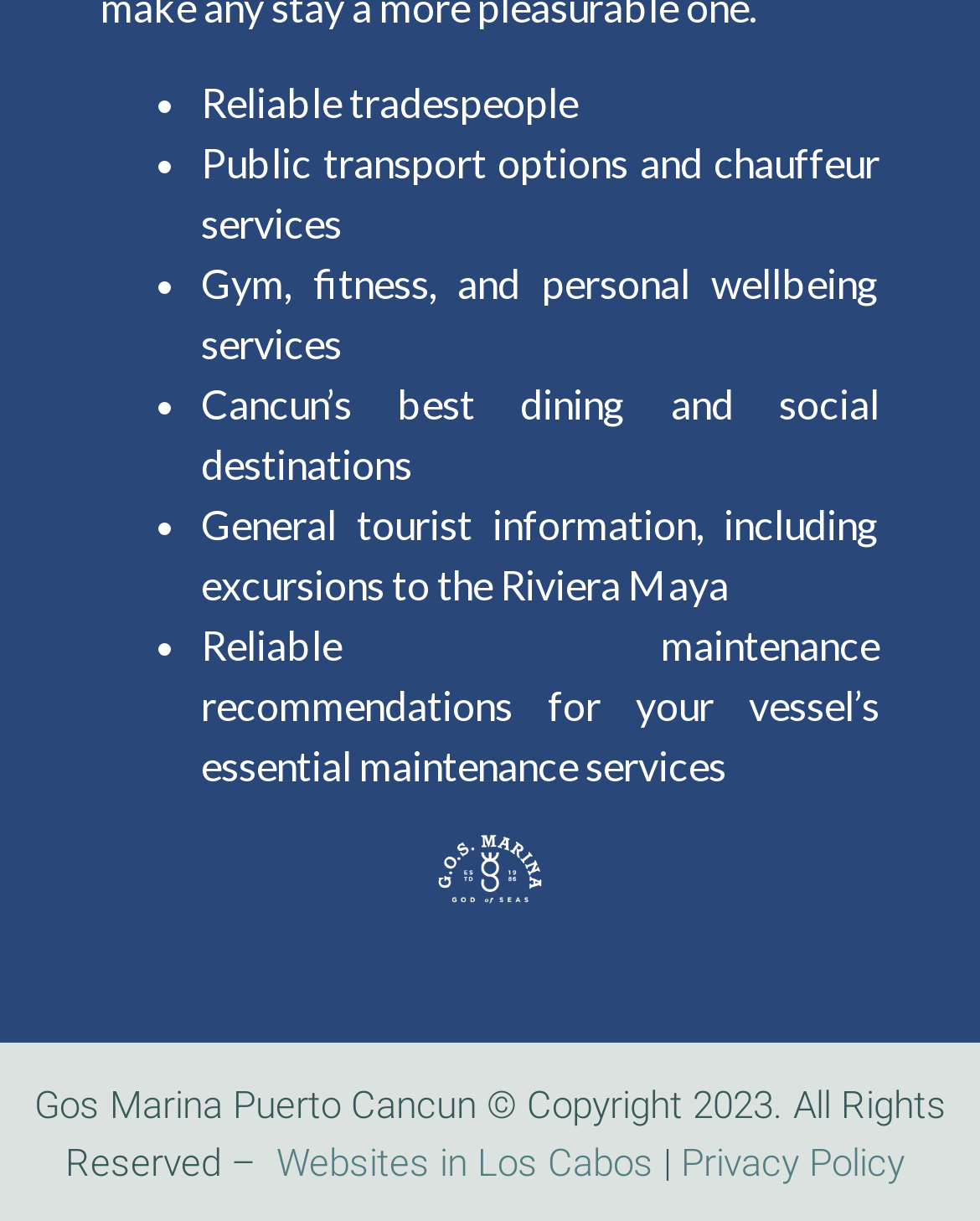What services are offered by Gos Marina Puerto Cancun?
Using the image, give a concise answer in the form of a single word or short phrase.

Various services